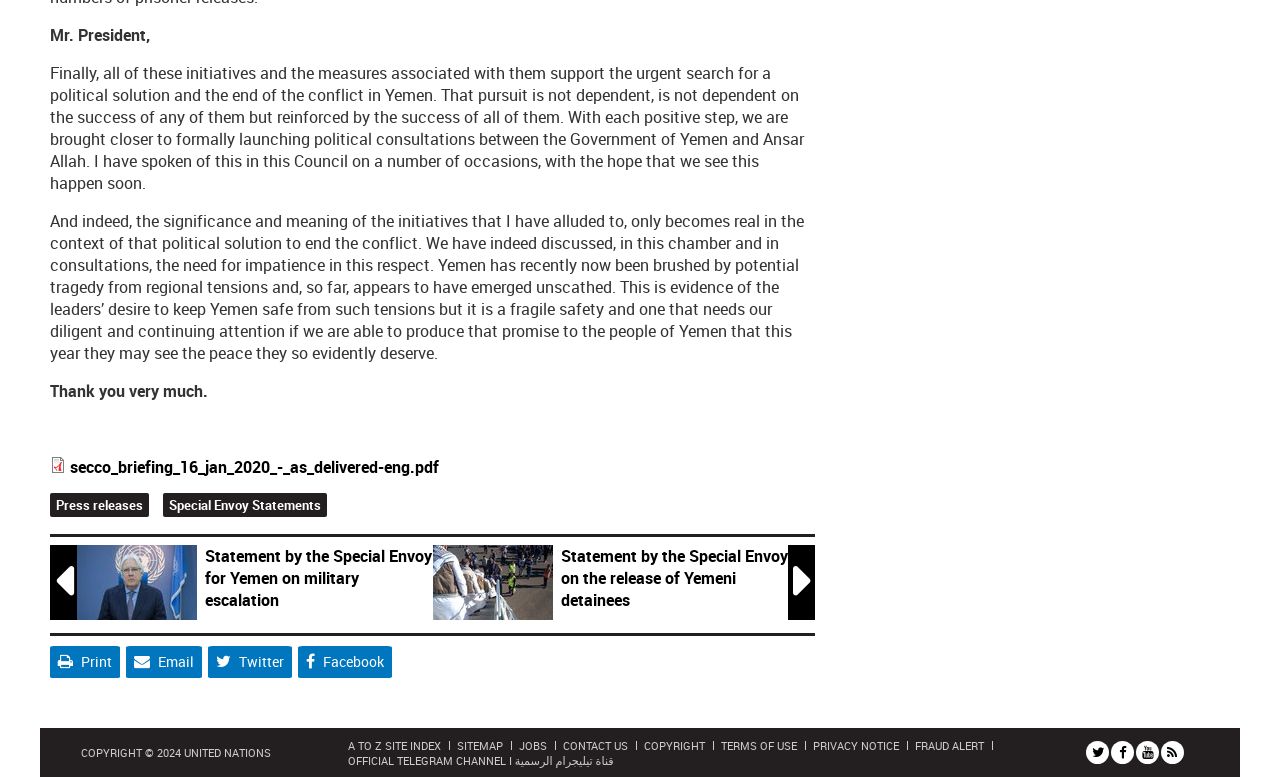Determine the bounding box coordinates of the element's region needed to click to follow the instruction: "Read the Statement by the Special Envoy for Yemen on military escalation". Provide these coordinates as four float numbers between 0 and 1, formatted as [left, top, right, bottom].

[0.06, 0.701, 0.16, 0.804]